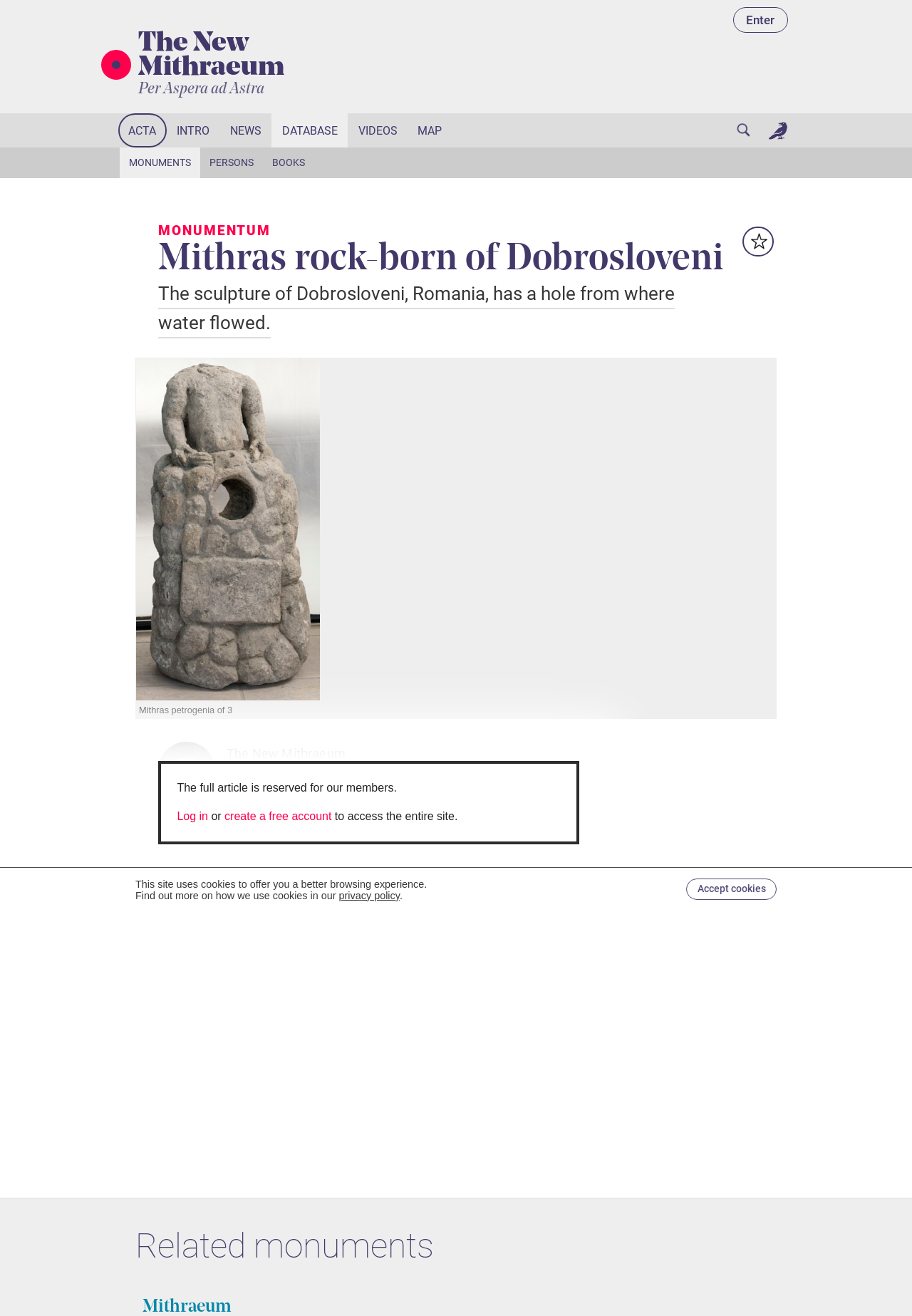Provide the bounding box coordinates for the specified HTML element described in this description: "Accept cookies". The coordinates should be four float numbers ranging from 0 to 1, in the format [left, top, right, bottom].

[0.753, 0.667, 0.852, 0.684]